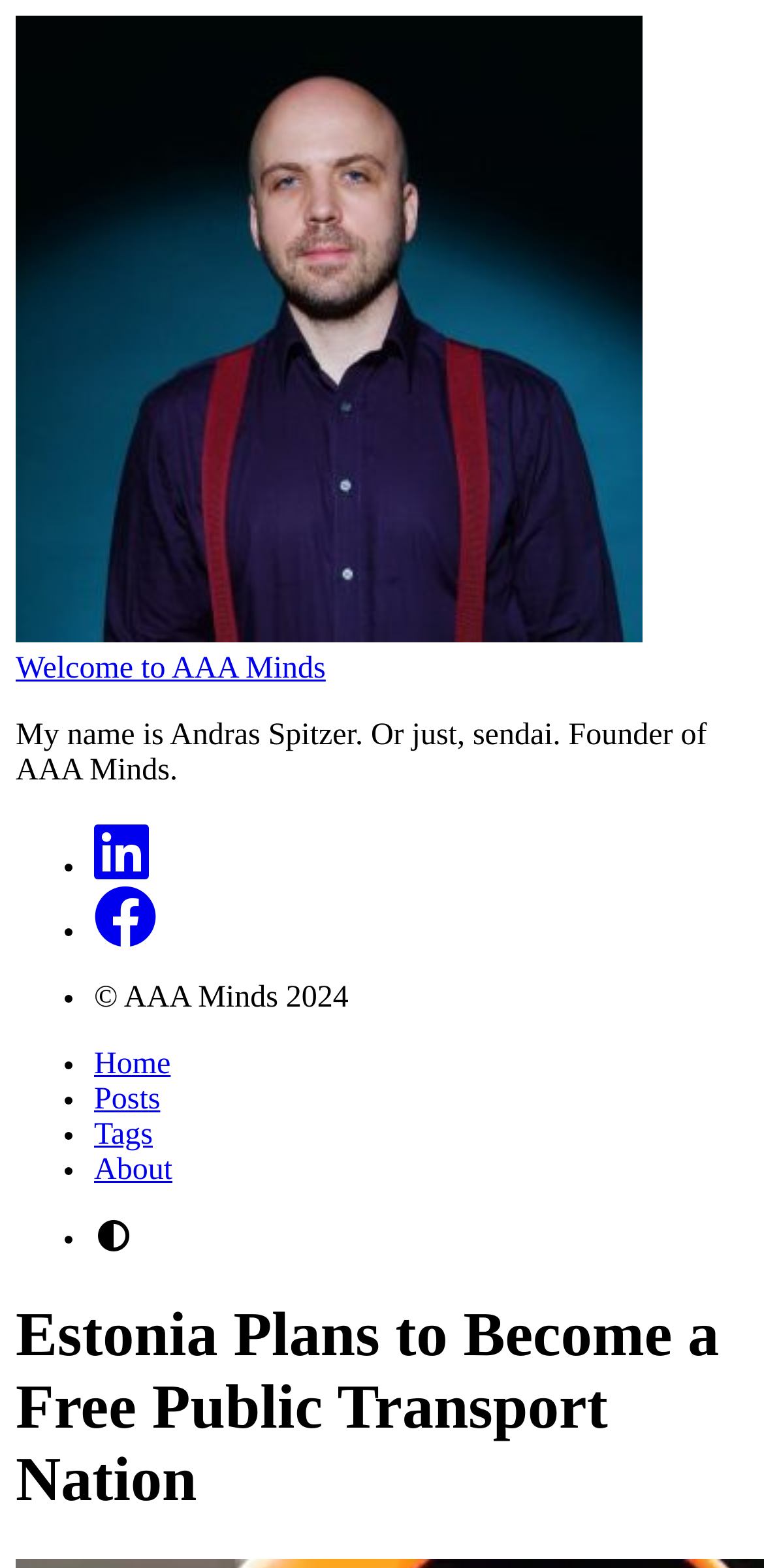Identify the bounding box coordinates of the clickable region necessary to fulfill the following instruction: "Go to home page". The bounding box coordinates should be four float numbers between 0 and 1, i.e., [left, top, right, bottom].

[0.123, 0.668, 0.223, 0.689]